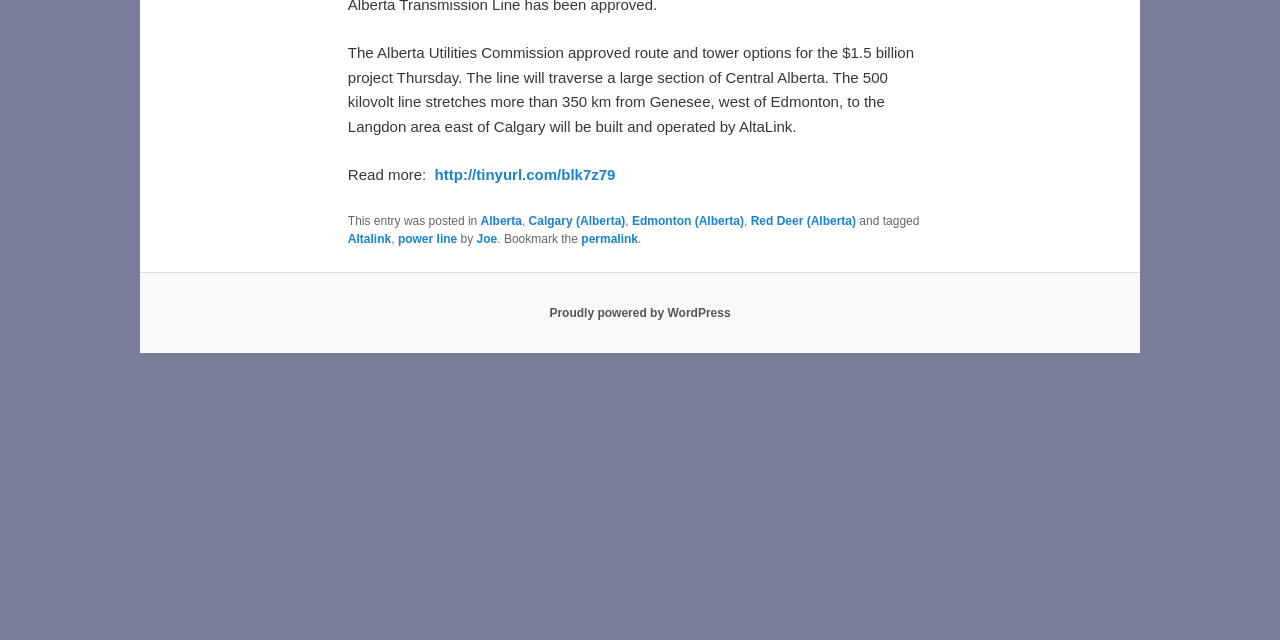Determine the bounding box coordinates (top-left x, top-left y, bottom-right x, bottom-right y) of the UI element described in the following text: power line

[0.311, 0.363, 0.357, 0.384]